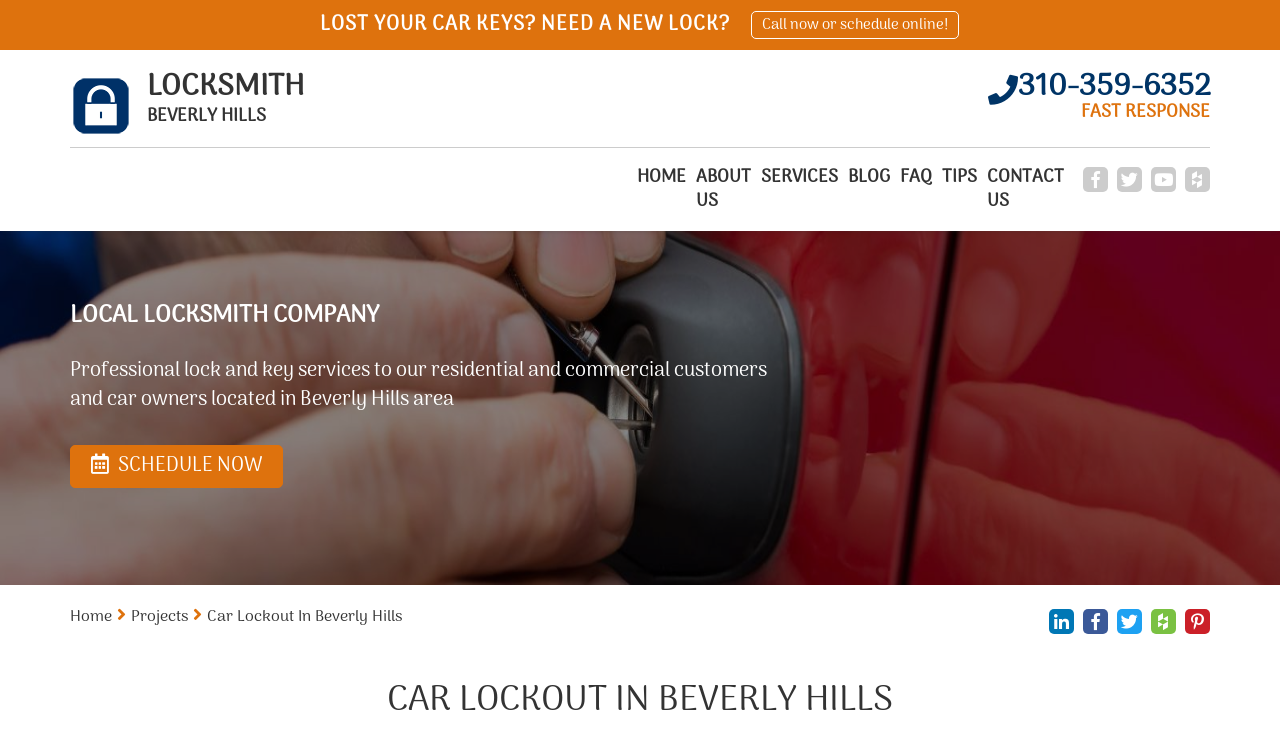Is there a call-to-action button on the page?
Look at the image and respond with a single word or a short phrase.

Yes